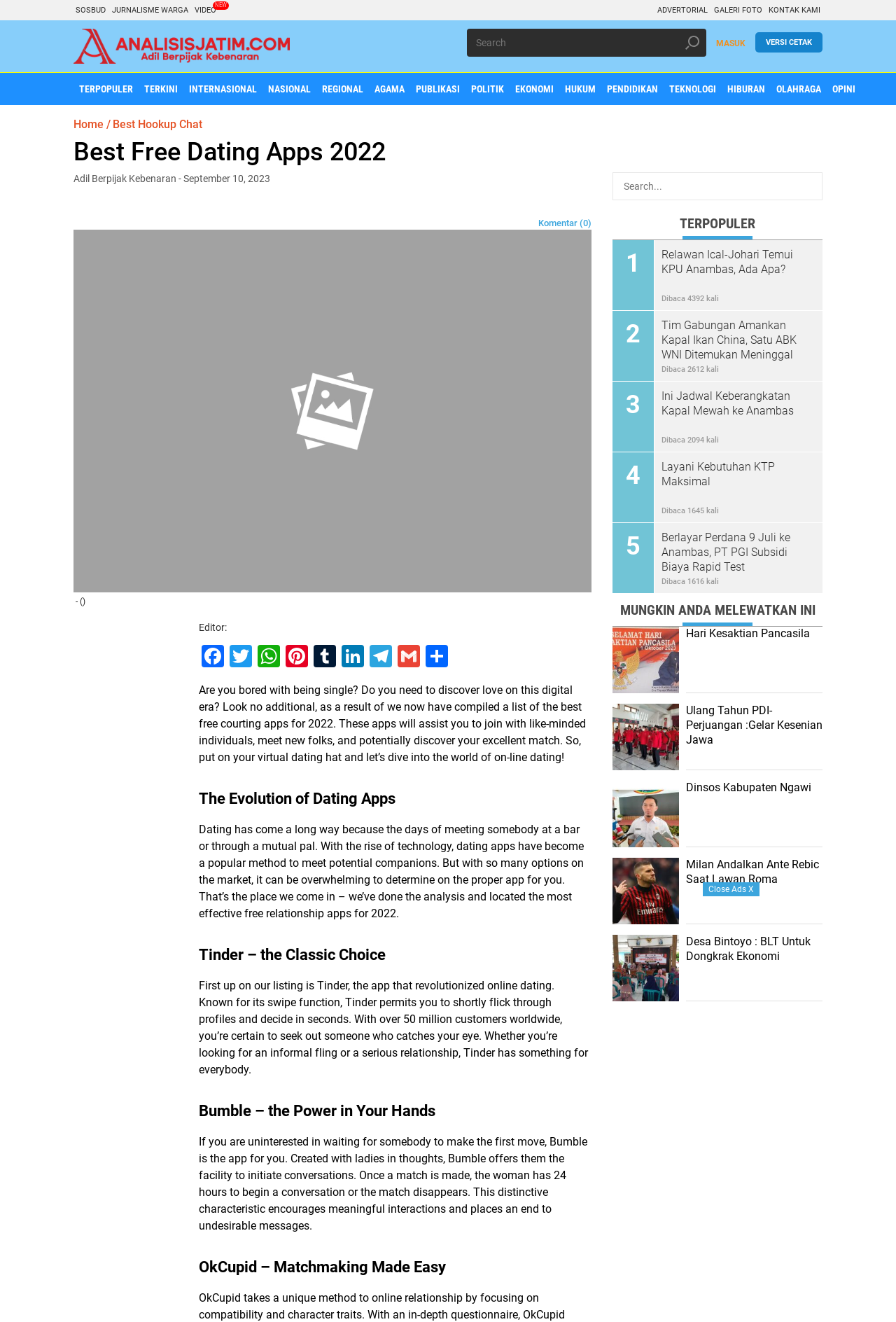How many popular articles are listed?
Provide a comprehensive and detailed answer to the question.

I counted the popular articles listed on the webpage, which include 'Relawan Ical-Johari Temui KPU Anambas, Ada Apa?', 'Tim Gabungan Amankan Kapal Ikan China, Satu ABK WNI Ditemukan Meninggal Dunia', 'Ini Jadwal Keberangkatan Kapal Mewah ke Anambas', 'Layani Kebutuhan KTP Maksimal', and 'Berlayar Perdana 9 Juli ke Anambas, PT PGI Subsidi Biaya Rapid Test', which totals 5 articles.